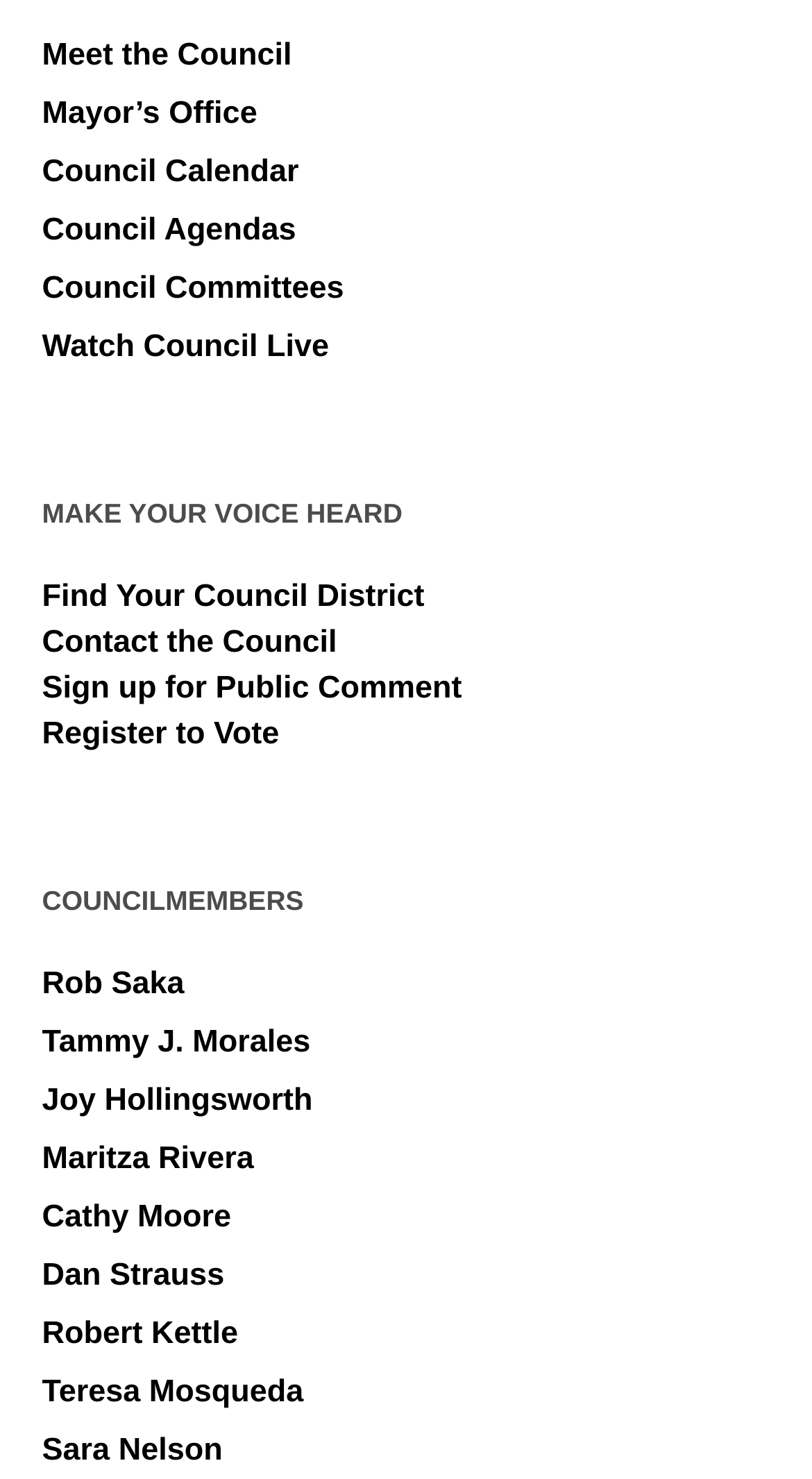Using the given element description, provide the bounding box coordinates (top-left x, top-left y, bottom-right x, bottom-right y) for the corresponding UI element in the screenshot: Tammy J. Morales

[0.052, 0.693, 0.382, 0.717]